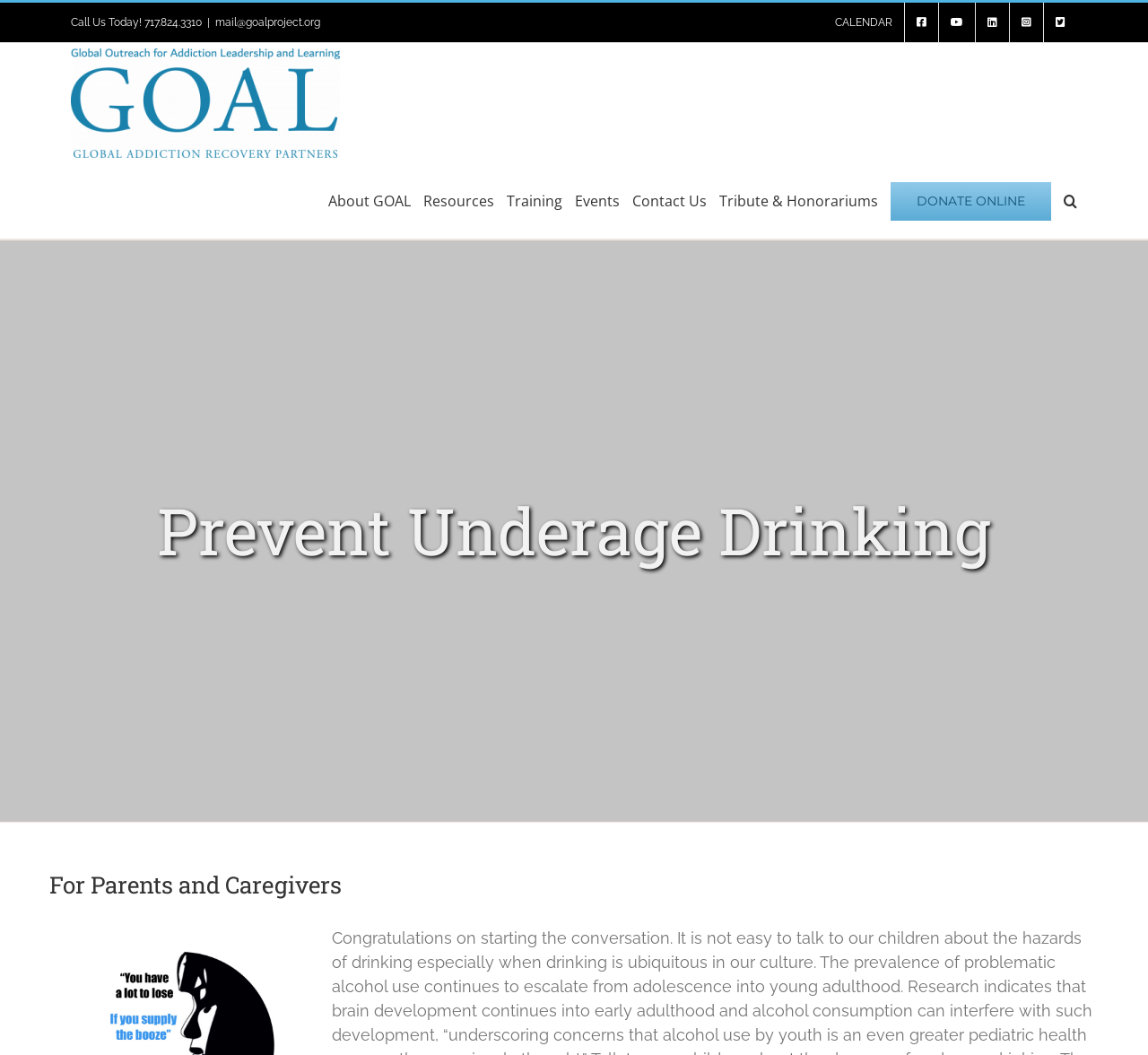Bounding box coordinates should be in the format (top-left x, top-left y, bottom-right x, bottom-right y) and all values should be floating point numbers between 0 and 1. Determine the bounding box coordinate for the UI element described as: Best HYIP Monitor,Bitcoin Investment Programs

None